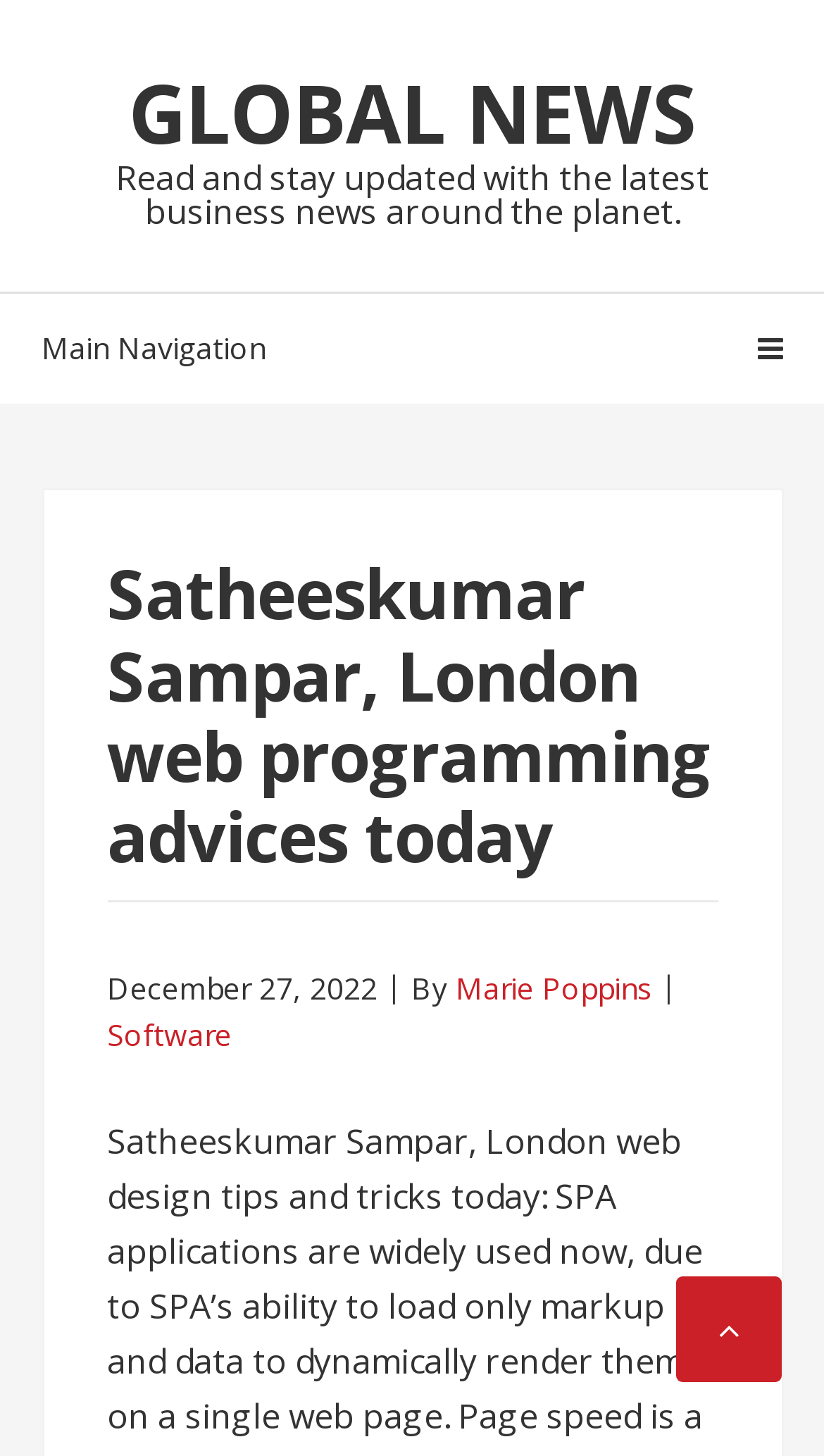Determine the title of the webpage and give its text content.

Satheeskumar Sampar, London web programming advices today